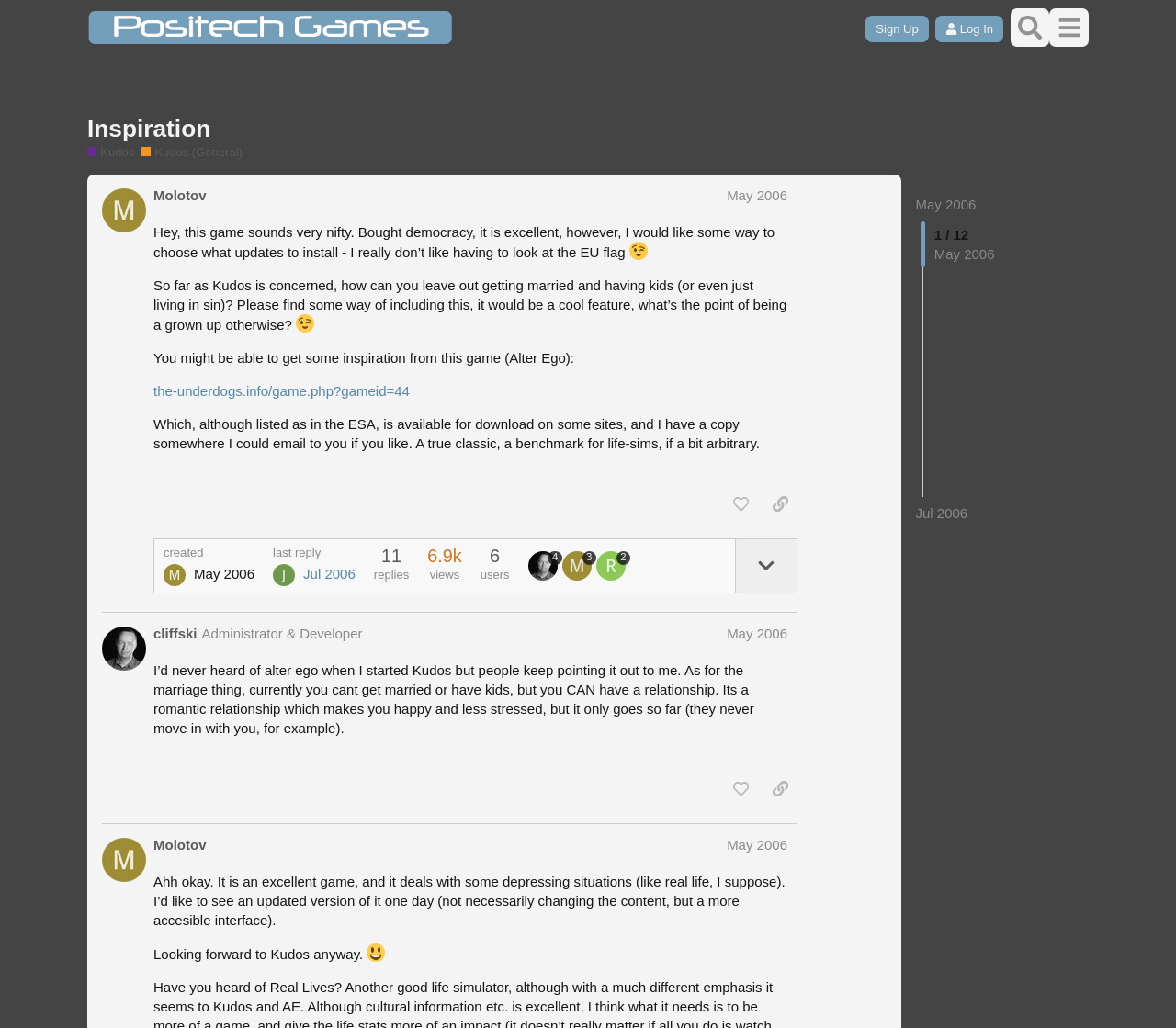Highlight the bounding box of the UI element that corresponds to this description: "title="like this post"".

[0.616, 0.752, 0.645, 0.783]